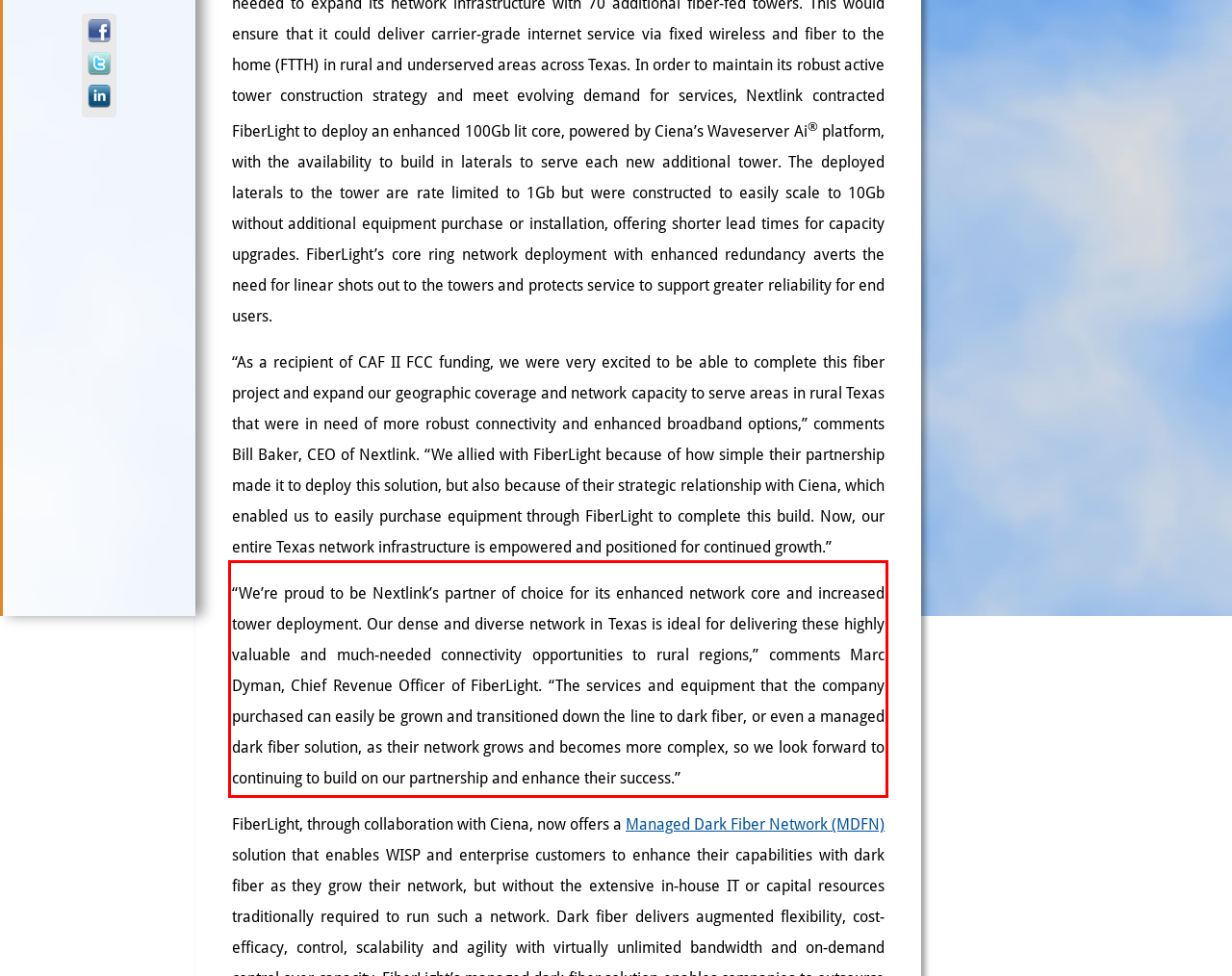Examine the webpage screenshot and use OCR to obtain the text inside the red bounding box.

“We’re proud to be Nextlink’s partner of choice for its enhanced network core and increased tower deployment. Our dense and diverse network in Texas is ideal for delivering these highly valuable and much-needed connectivity opportunities to rural regions,” comments Marc Dyman, Chief Revenue Officer of FiberLight. “The services and equipment that the company purchased can easily be grown and transitioned down the line to dark fiber, or even a managed dark fiber solution, as their network grows and becomes more complex, so we look forward to continuing to build on our partnership and enhance their success.”